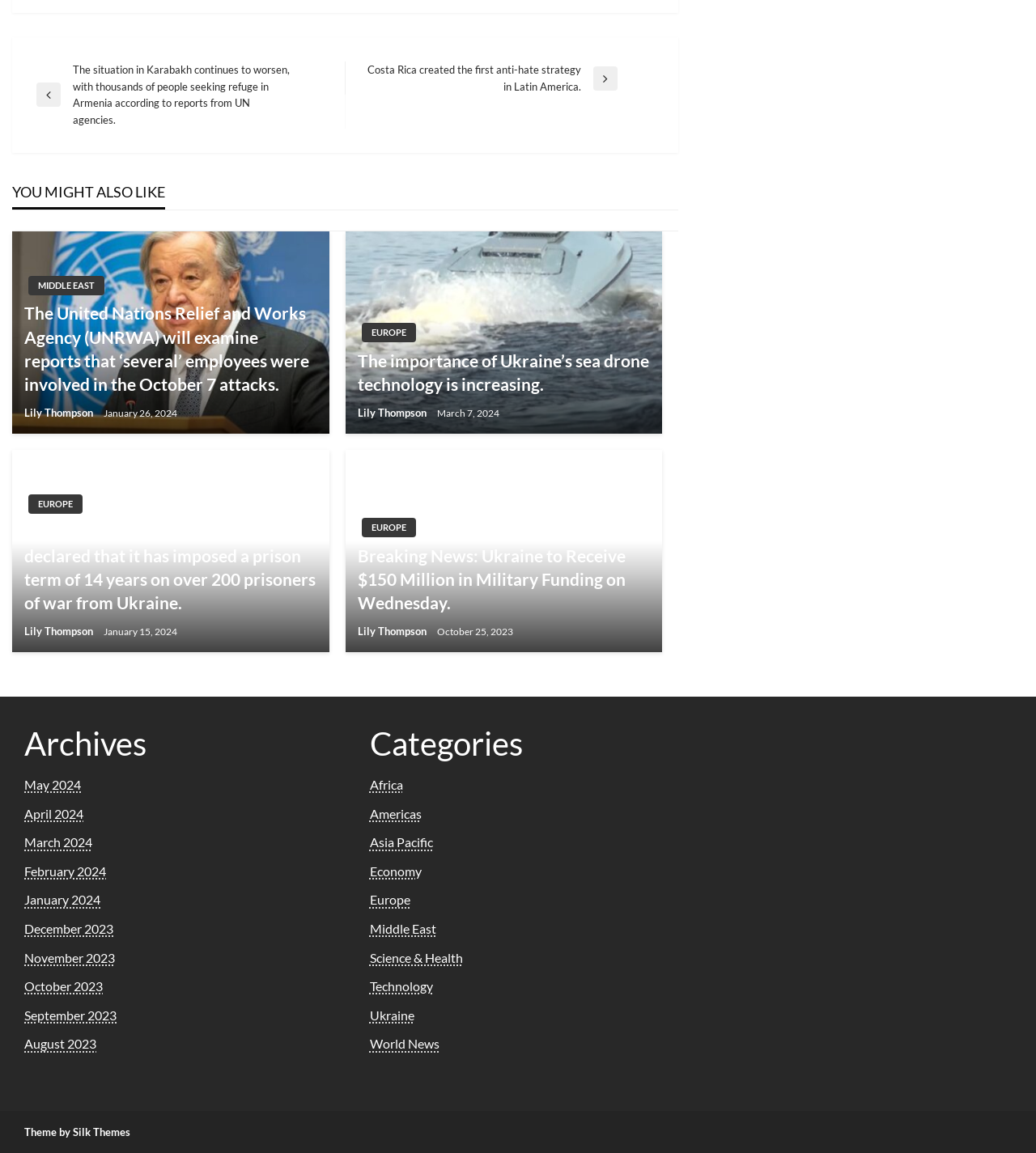How many articles are in the 'YOU MIGHT ALSO LIKE' section?
Use the image to answer the question with a single word or phrase.

4